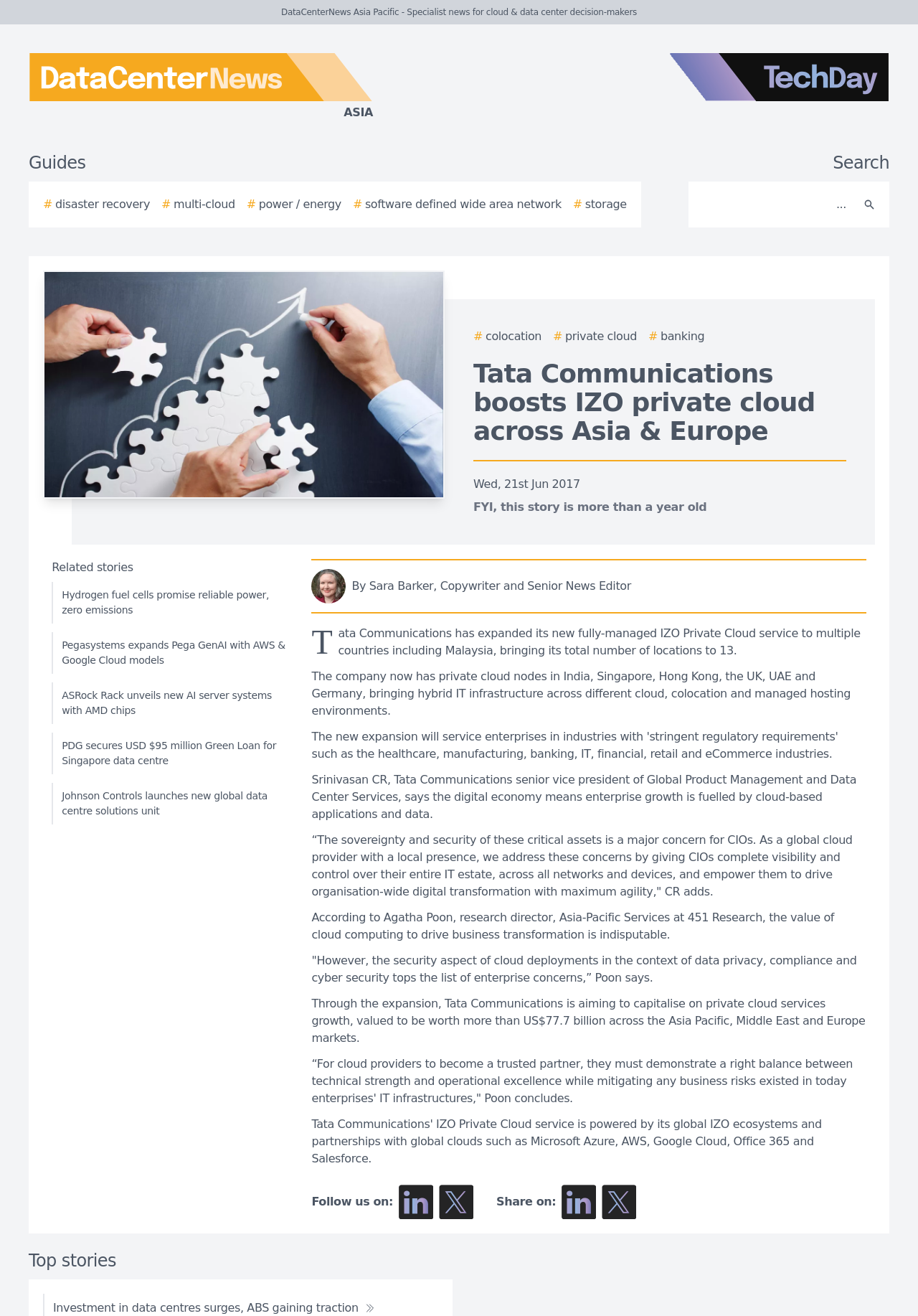Generate a comprehensive description of the webpage content.

The webpage is a news article from DataCenterNews Asia Pacific, a specialist news site for cloud and data center decision-makers. At the top of the page, there is a logo of DataCenterNews Asia Pacific on the left and a TechDay logo on the right. Below the logos, there are navigation links to guides, including disaster recovery, multi-cloud, power/energy, software-defined wide area network, and storage. 

On the top right, there is a search bar with a search button. Below the search bar, there is a heading that reads "Tata Communications boosts IZO private cloud across Asia & Europe". The article is dated Wed, 21st Jun 2017, and there is a note indicating that the story is more than a year old.

The article features an image related to the story. The content of the article is divided into several paragraphs, discussing Tata Communications' expansion of its IZO Private Cloud service to multiple countries, including Malaysia. There are quotes from Srinivasan CR, Tata Communications senior vice president of Global Product Management and Data Center Services, and Agatha Poon, research director, Asia-Pacific Services at 451 Research.

At the bottom of the article, there are links to follow the publication on social media platforms, including LinkedIn and X. There are also links to share the article on these platforms. Below these links, there is a section titled "Related stories" with links to other news articles, including "Hydrogen fuel cells promise reliable power, zero emissions", "Pegasystems expands Pega GenAI with AWS & Google Cloud models", and others. Finally, at the very bottom of the page, there is a section titled "Top stories" with an image.